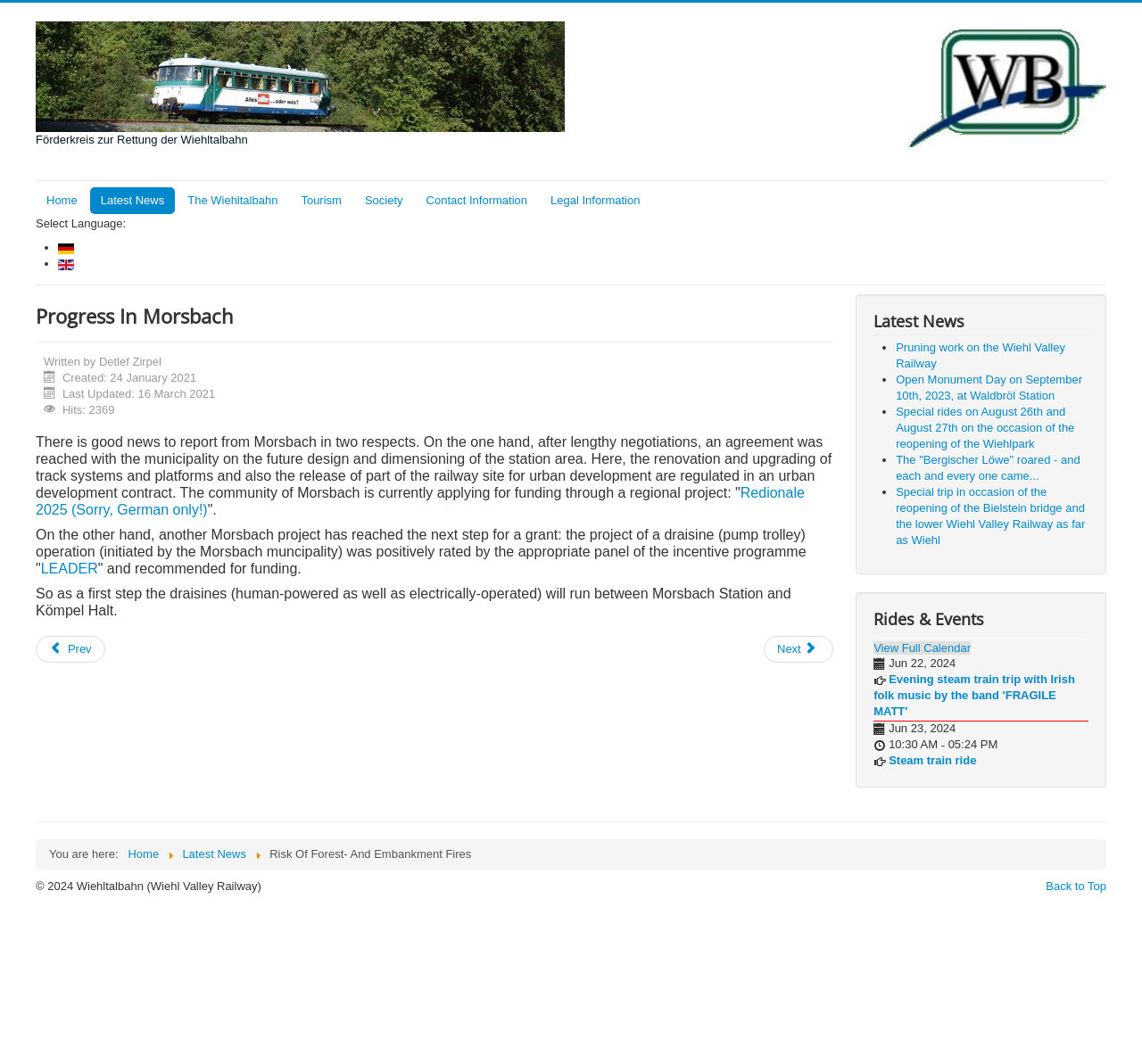Determine the bounding box for the described HTML element: "aria-describedby="gallery-1-284"". Ensure the coordinates are four float numbers between 0 and 1 in the format [left, top, right, bottom].

None